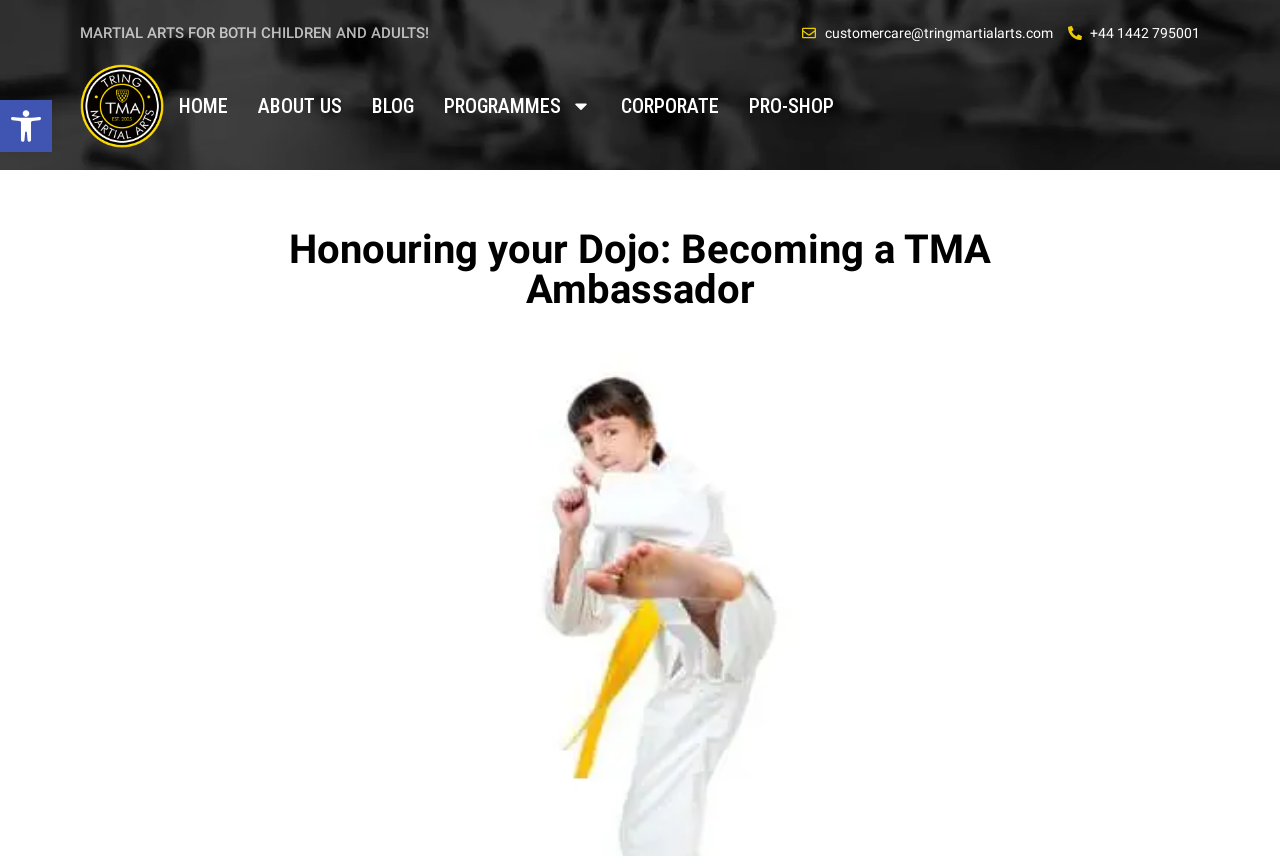What is the phone number to contact?
Using the visual information, answer the question in a single word or phrase.

+44 1442 795001